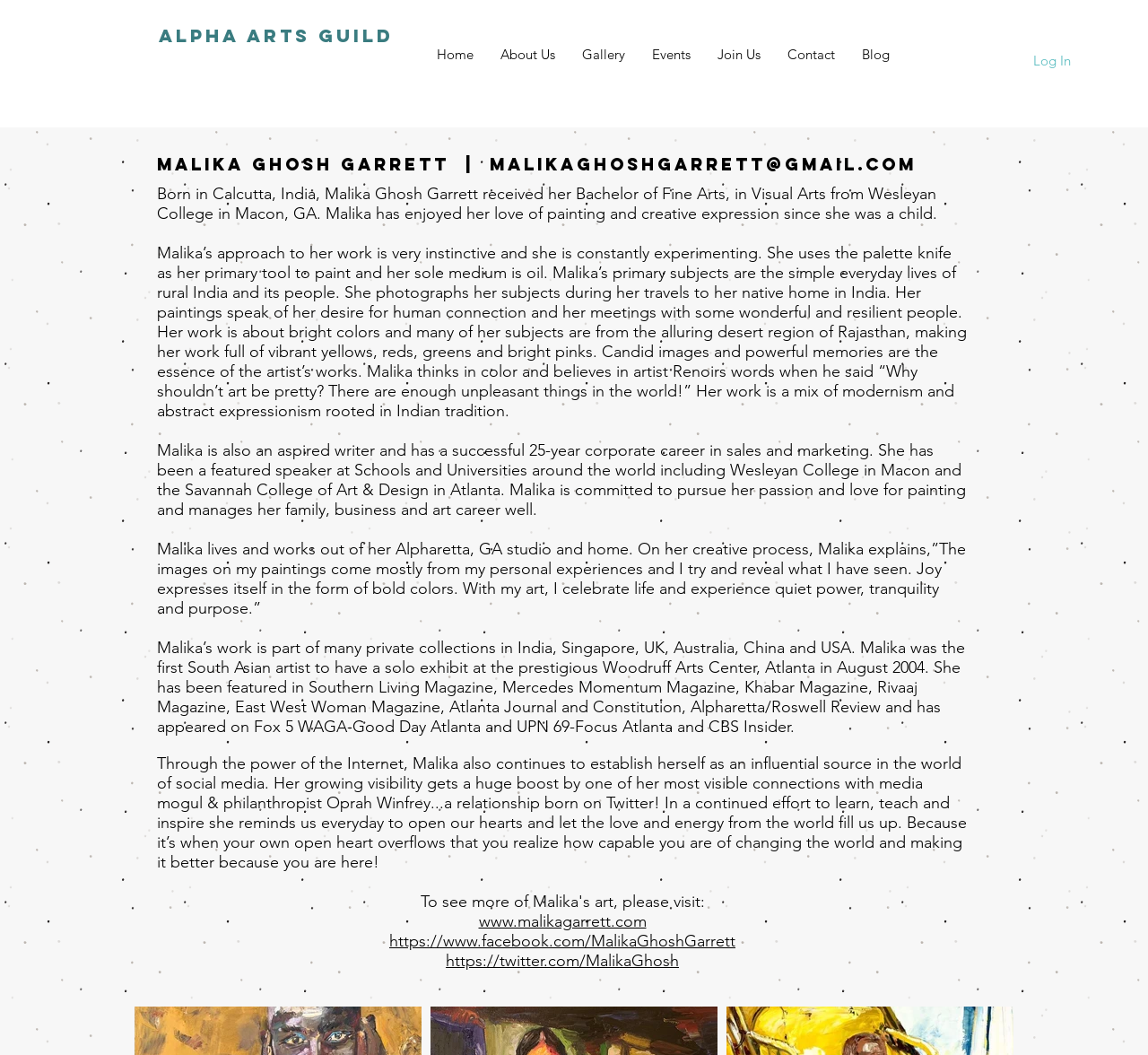What is the primary medium used by Malika Garrett in her paintings?
Refer to the image and give a detailed answer to the query.

According to the webpage, Malika Garrett's approach to her work is very instinctive and she uses the palette knife as her primary tool to paint, and her sole medium is oil. This information is provided in the bio section of the webpage.